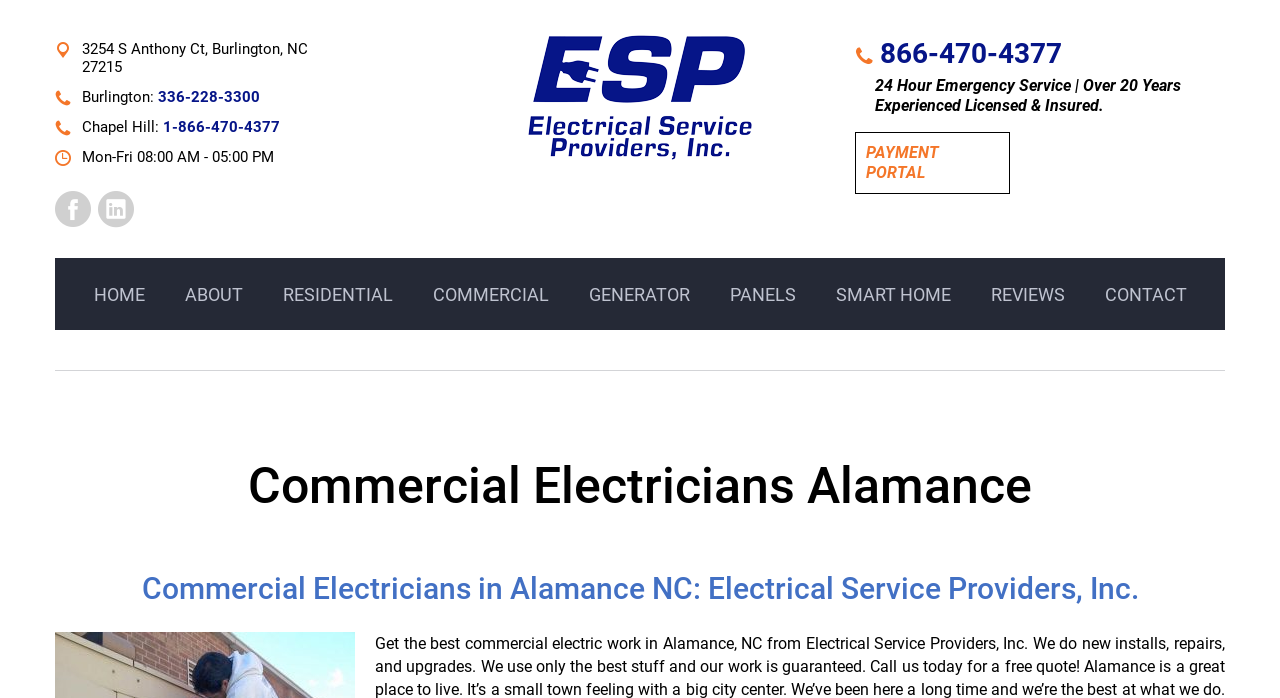Determine the coordinates of the bounding box that should be clicked to complete the instruction: "Call the commercial electrician". The coordinates should be represented by four float numbers between 0 and 1: [left, top, right, bottom].

[0.123, 0.126, 0.203, 0.152]